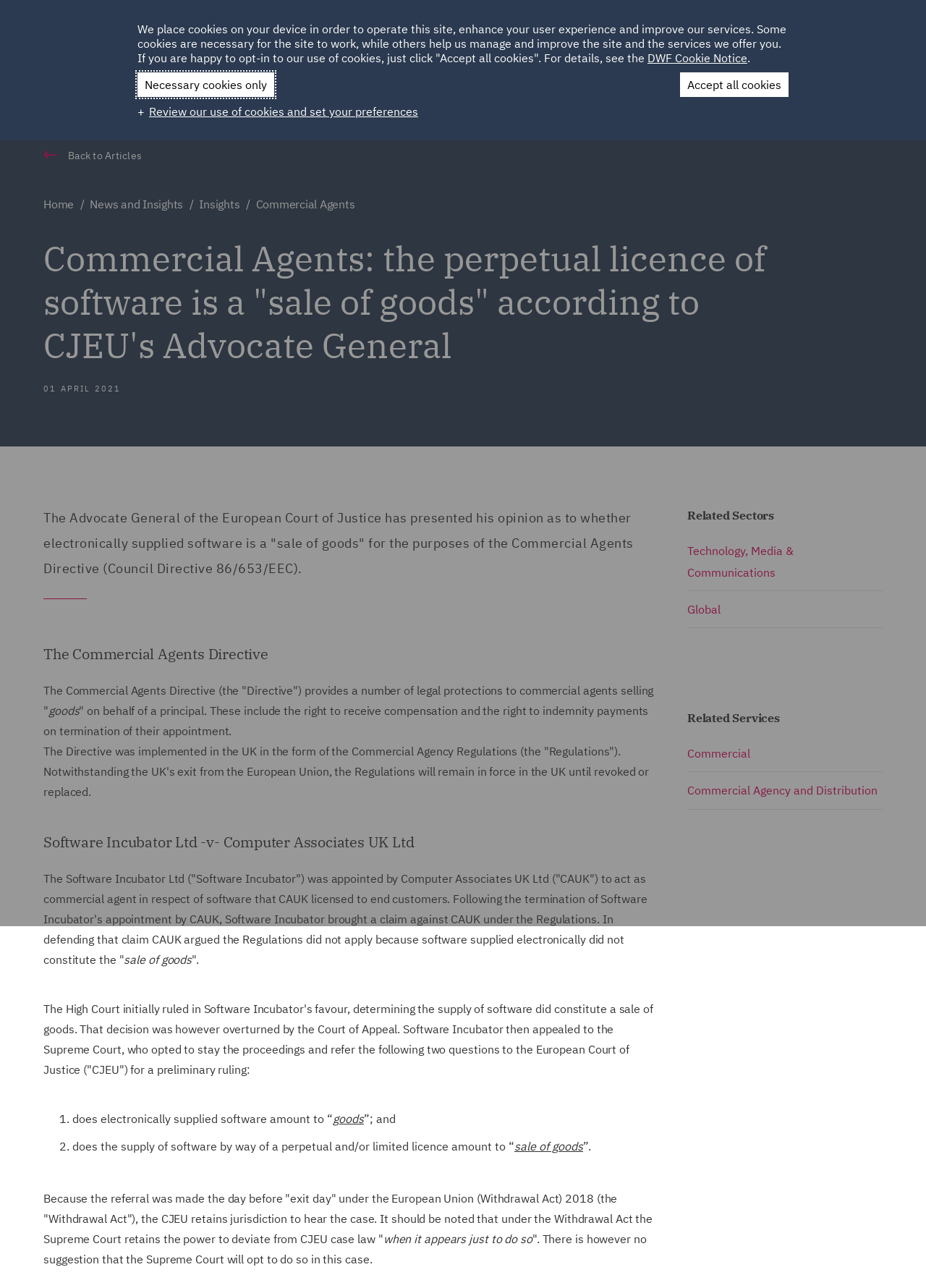Select the bounding box coordinates of the element I need to click to carry out the following instruction: "Click the 'HOME' link".

[0.435, 0.019, 0.466, 0.026]